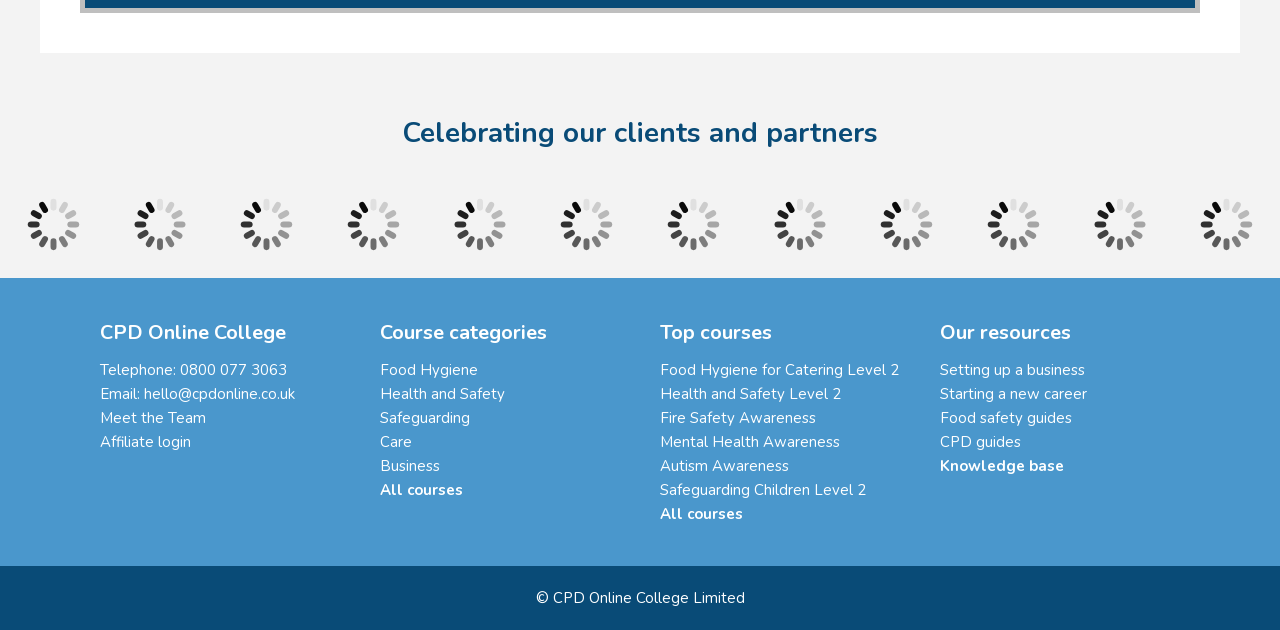Predict the bounding box of the UI element based on this description: "Health and Safety".

[0.297, 0.609, 0.395, 0.641]